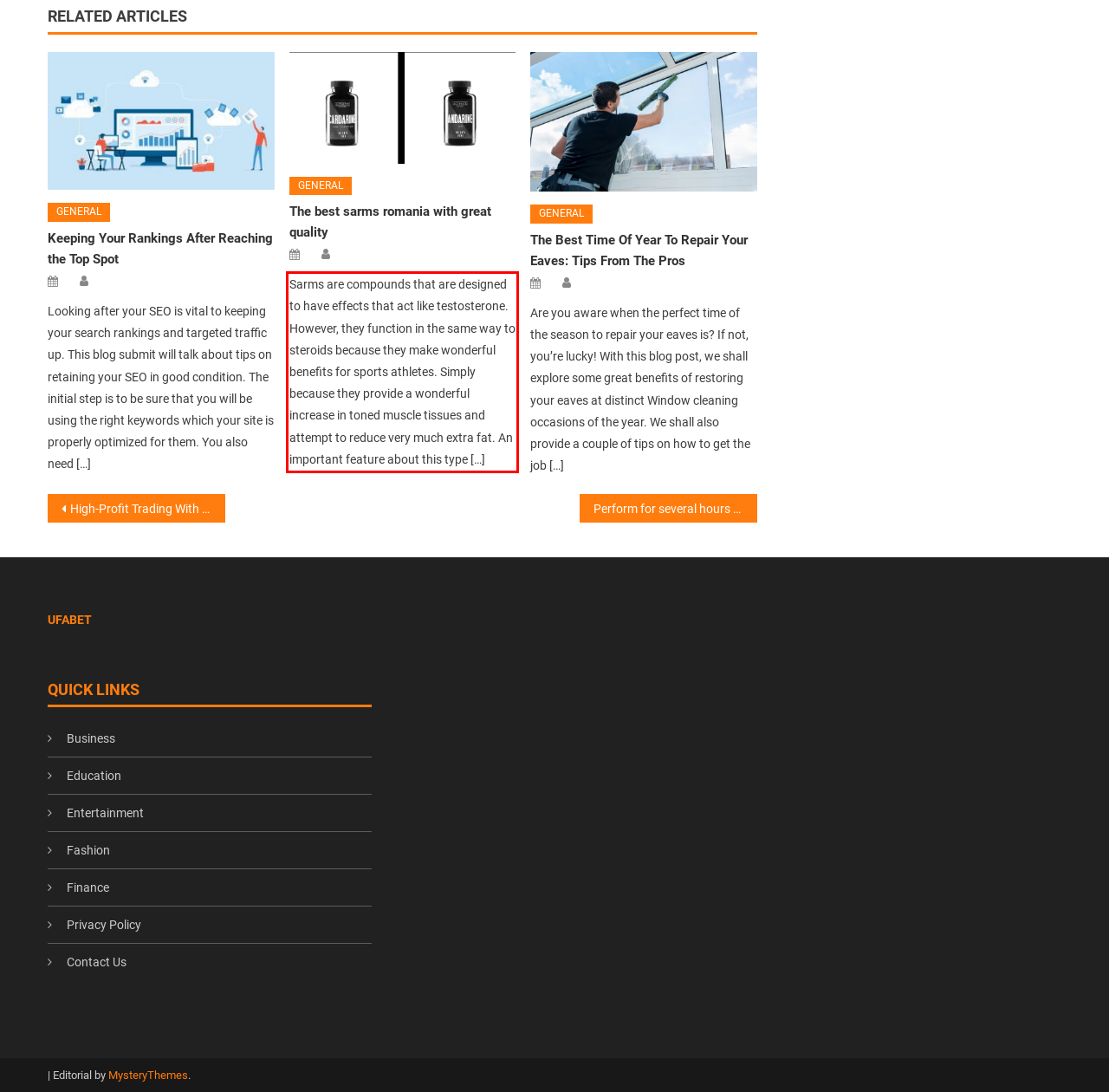Your task is to recognize and extract the text content from the UI element enclosed in the red bounding box on the webpage screenshot.

Sarms are compounds that are designed to have effects that act like testosterone. However, they function in the same way to steroids because they make wonderful benefits for sports athletes. Simply because they provide a wonderful increase in toned muscle tissues and attempt to reduce very much extra fat. An important feature about this type […]